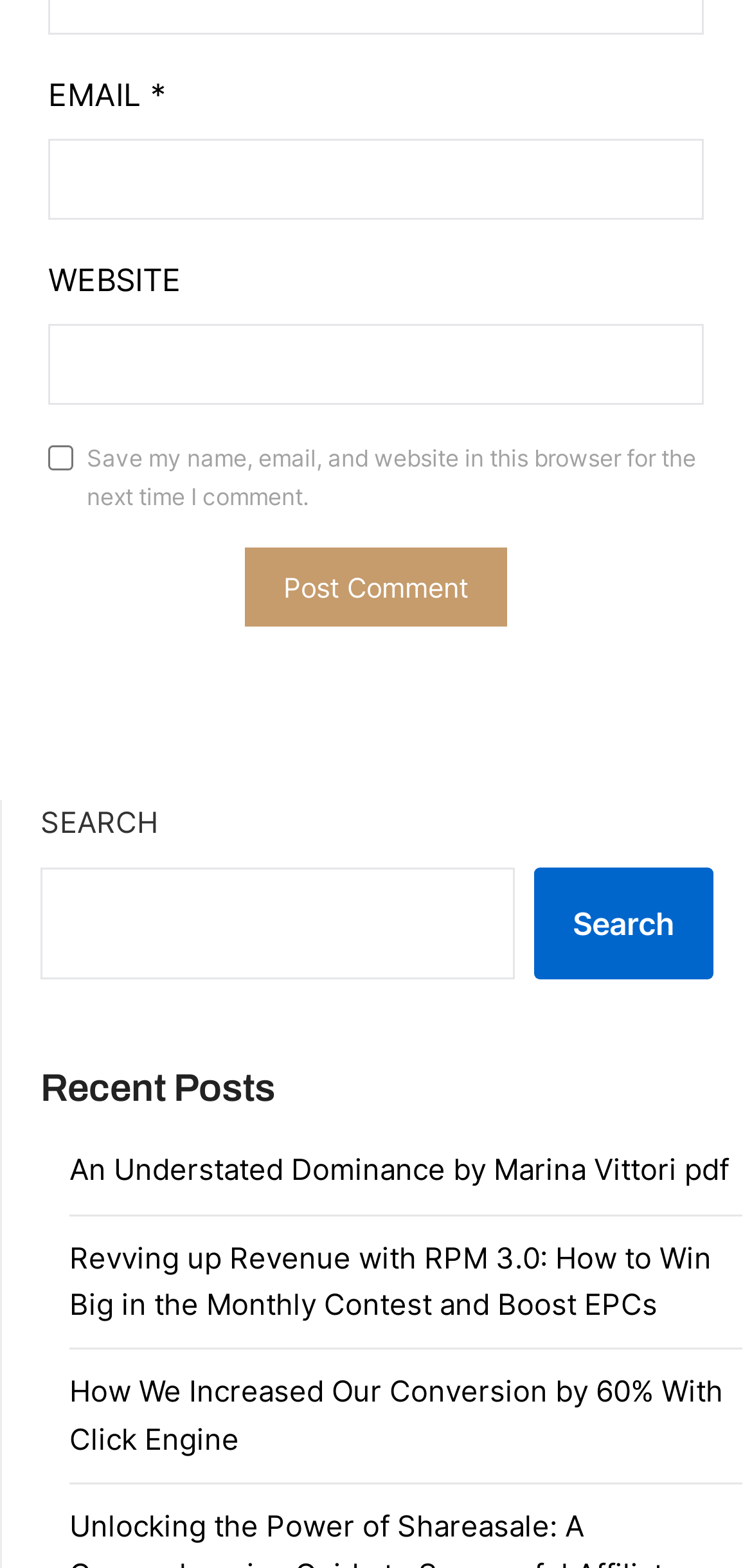Specify the bounding box coordinates of the region I need to click to perform the following instruction: "Enter email address". The coordinates must be four float numbers in the range of 0 to 1, i.e., [left, top, right, bottom].

[0.064, 0.089, 0.936, 0.141]